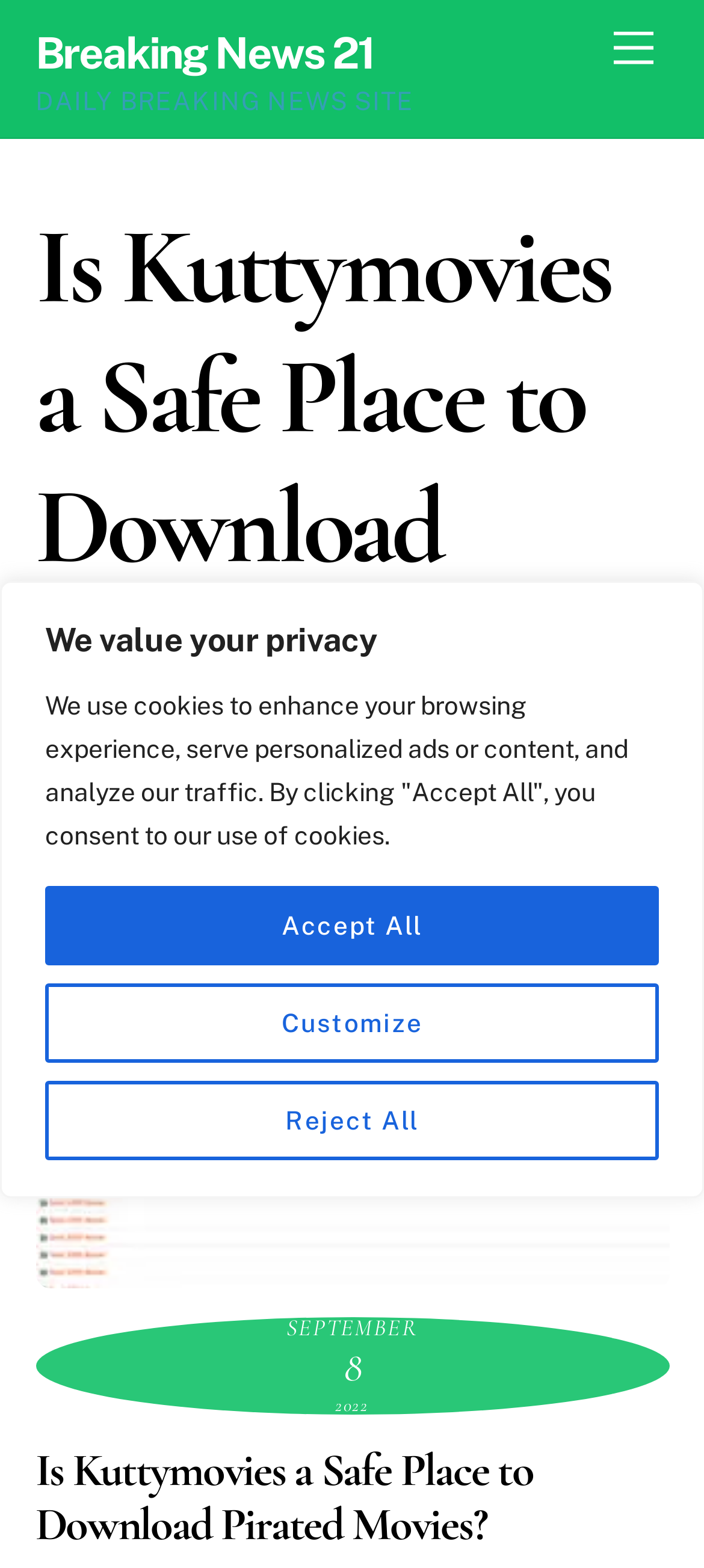Given the element description "Reject All", identify the bounding box of the corresponding UI element.

[0.064, 0.689, 0.936, 0.74]